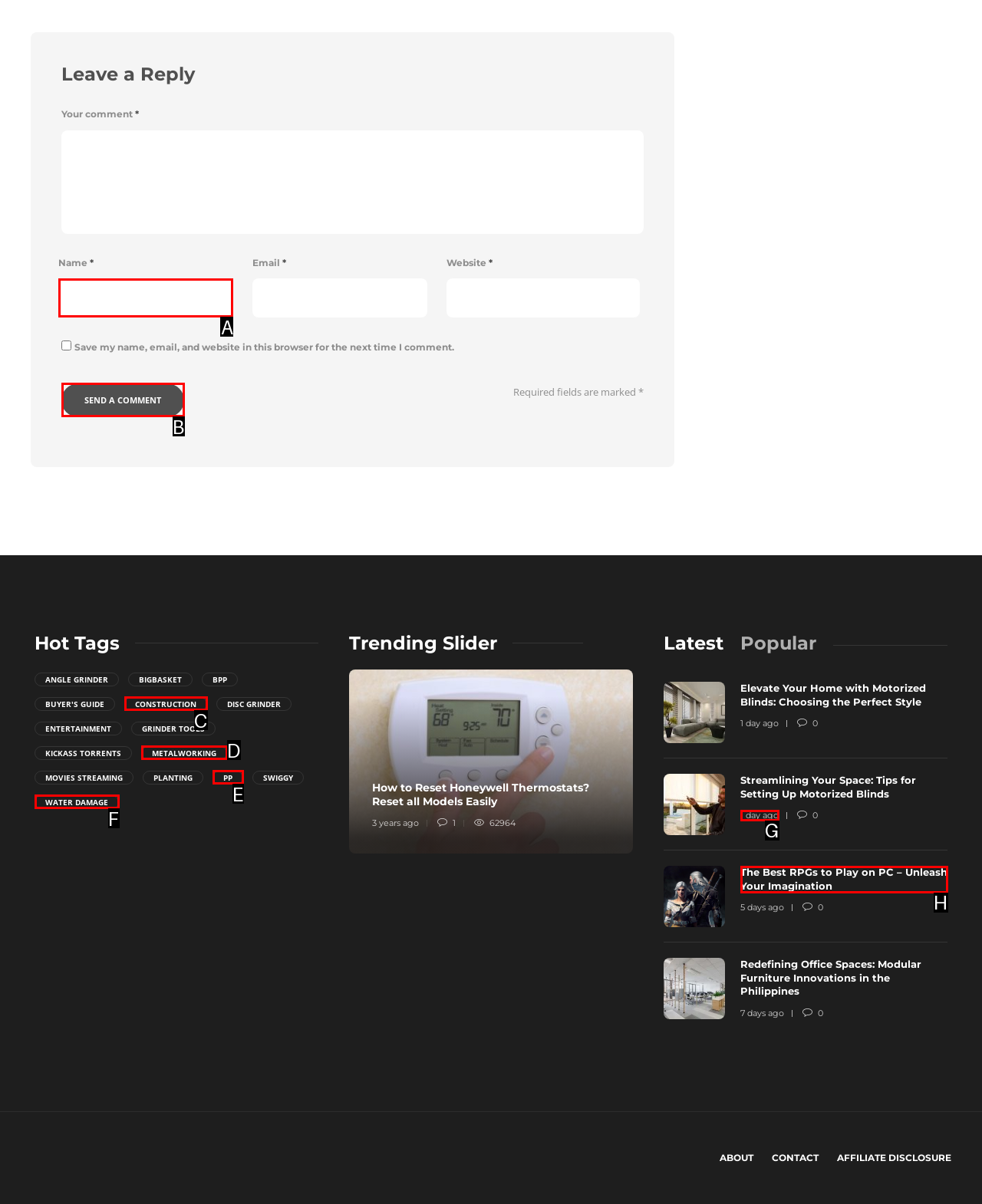Based on the provided element description: name="submit" value="Send a comment", identify the best matching HTML element. Respond with the corresponding letter from the options shown.

B